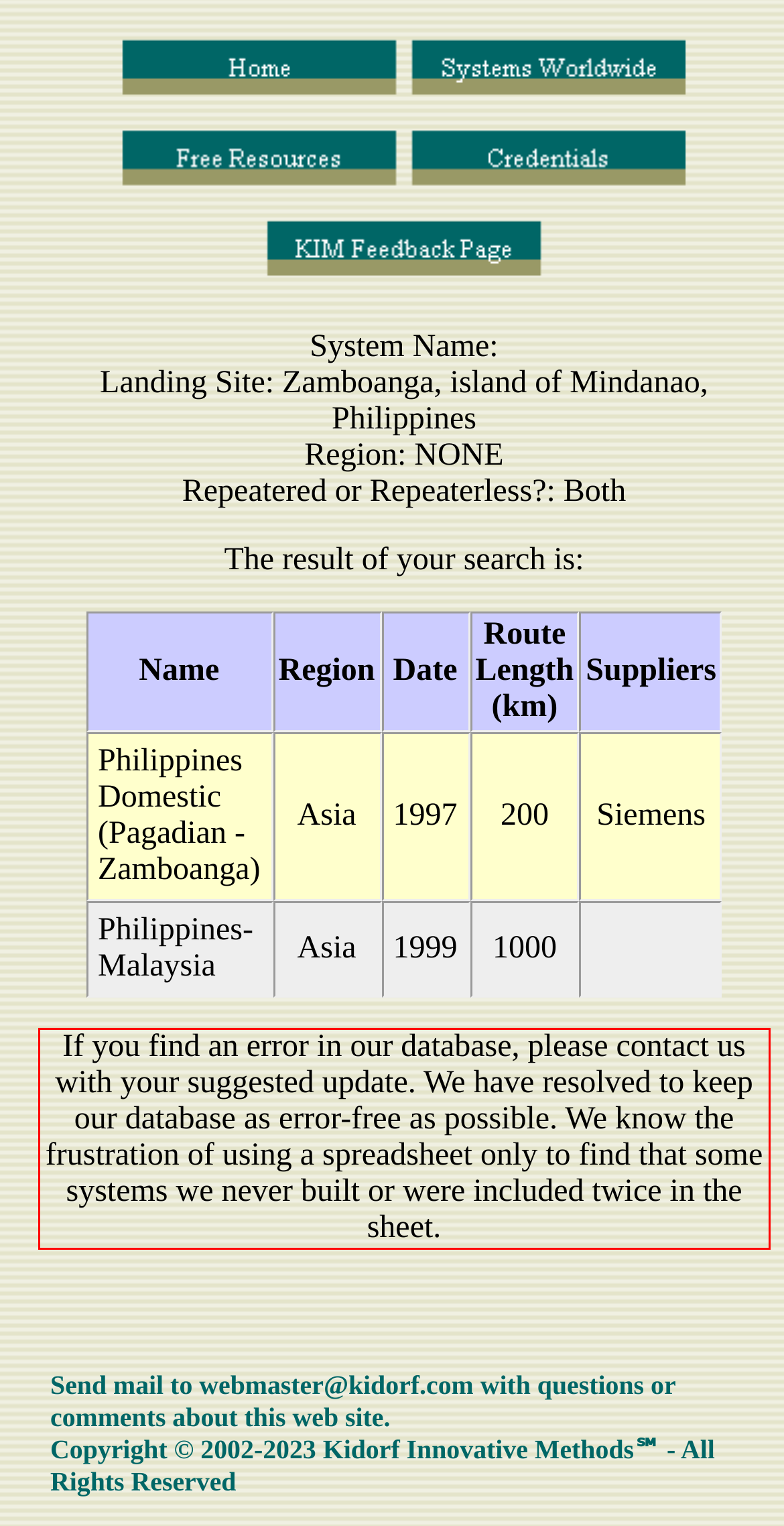Please examine the webpage screenshot containing a red bounding box and use OCR to recognize and output the text inside the red bounding box.

If you find an error in our database, please contact us with your suggested update. We have resolved to keep our database as error-free as possible. We know the frustration of using a spreadsheet only to find that some systems we never built or were included twice in the sheet.